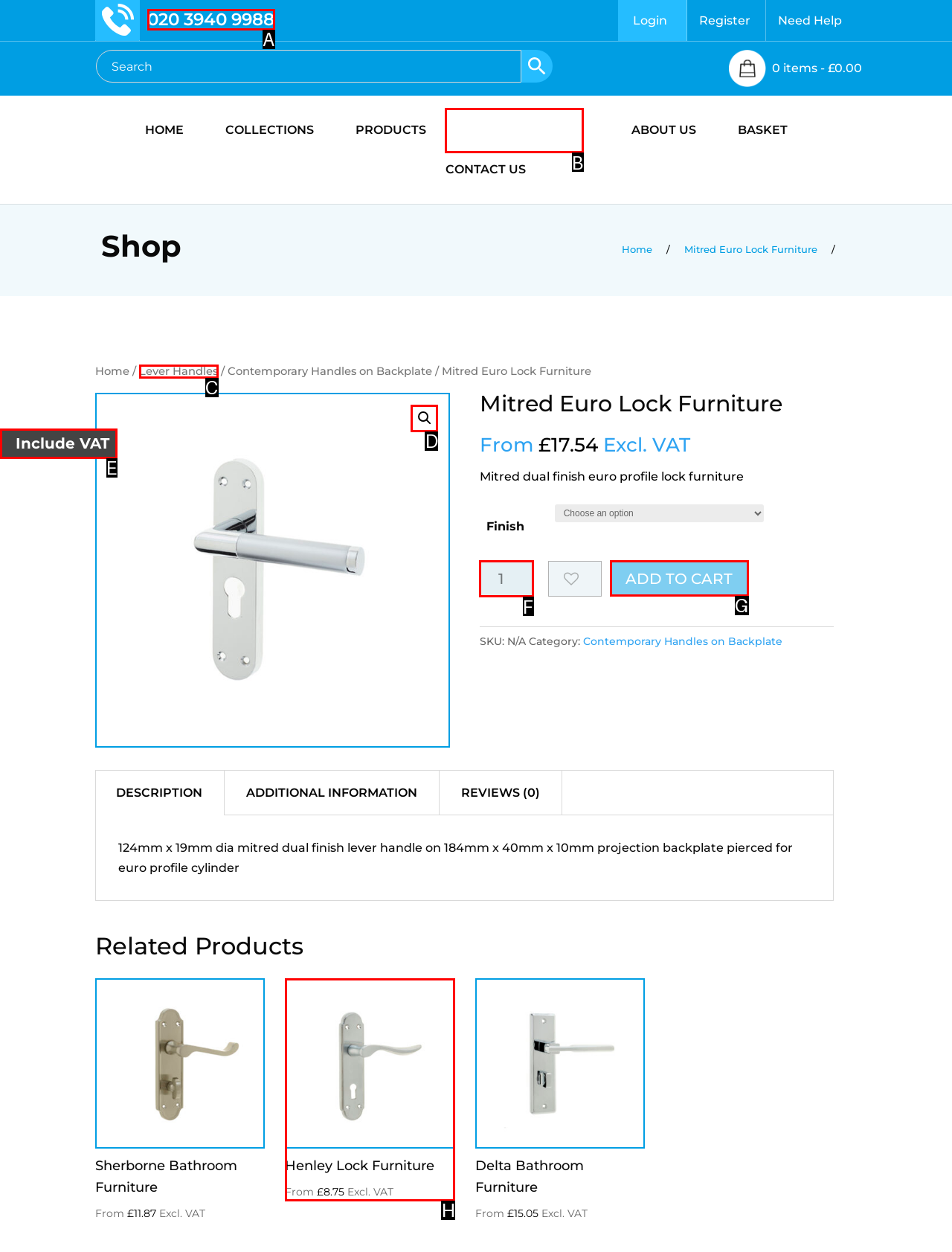Indicate which HTML element you need to click to complete the task: Add the product to the cart. Provide the letter of the selected option directly.

G